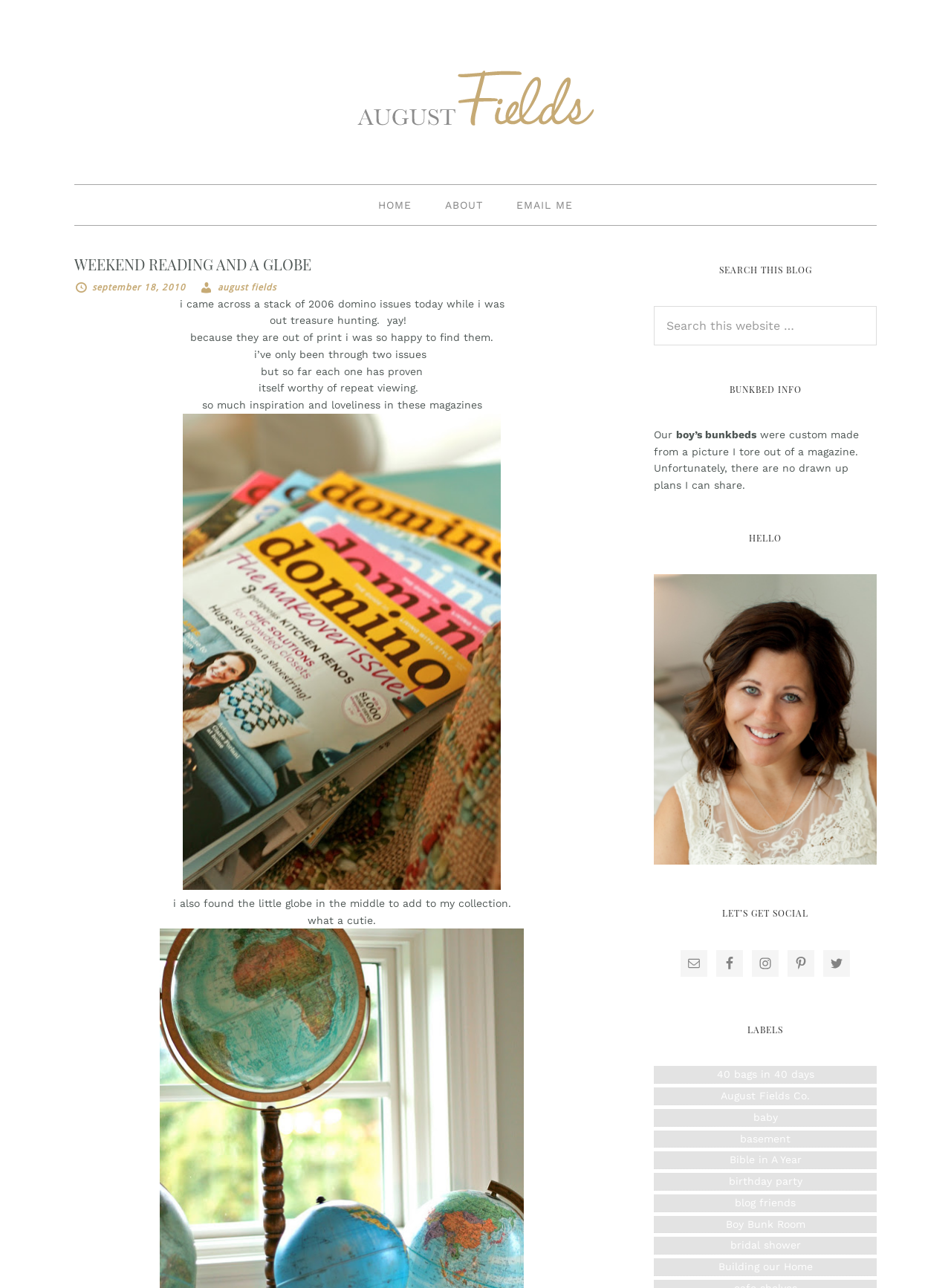Locate the bounding box coordinates of the clickable region necessary to complete the following instruction: "Check the 'HELLO' section". Provide the coordinates in the format of four float numbers between 0 and 1, i.e., [left, top, right, bottom].

[0.688, 0.406, 0.922, 0.429]